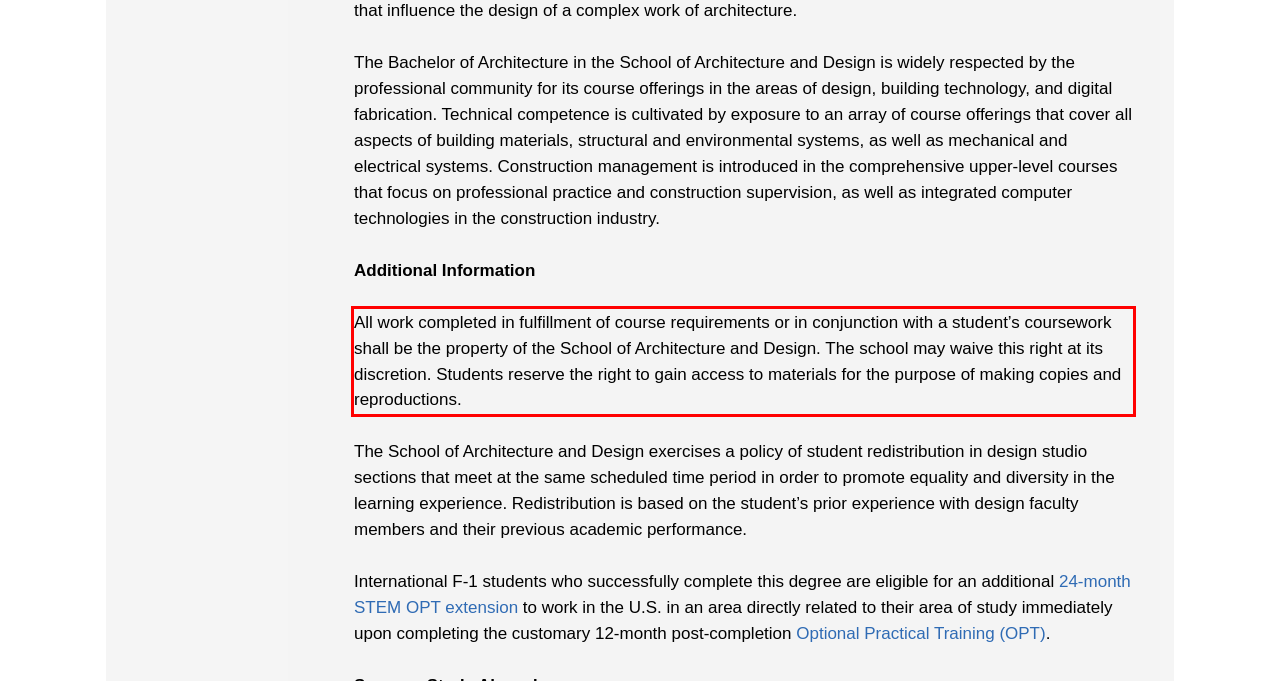Using the webpage screenshot, recognize and capture the text within the red bounding box.

All work completed in fulfillment of course requirements or in conjunction with a student’s coursework shall be the property of the School of Architecture and Design. The school may waive this right at its discretion. Students reserve the right to gain access to materials for the purpose of making copies and reproductions.